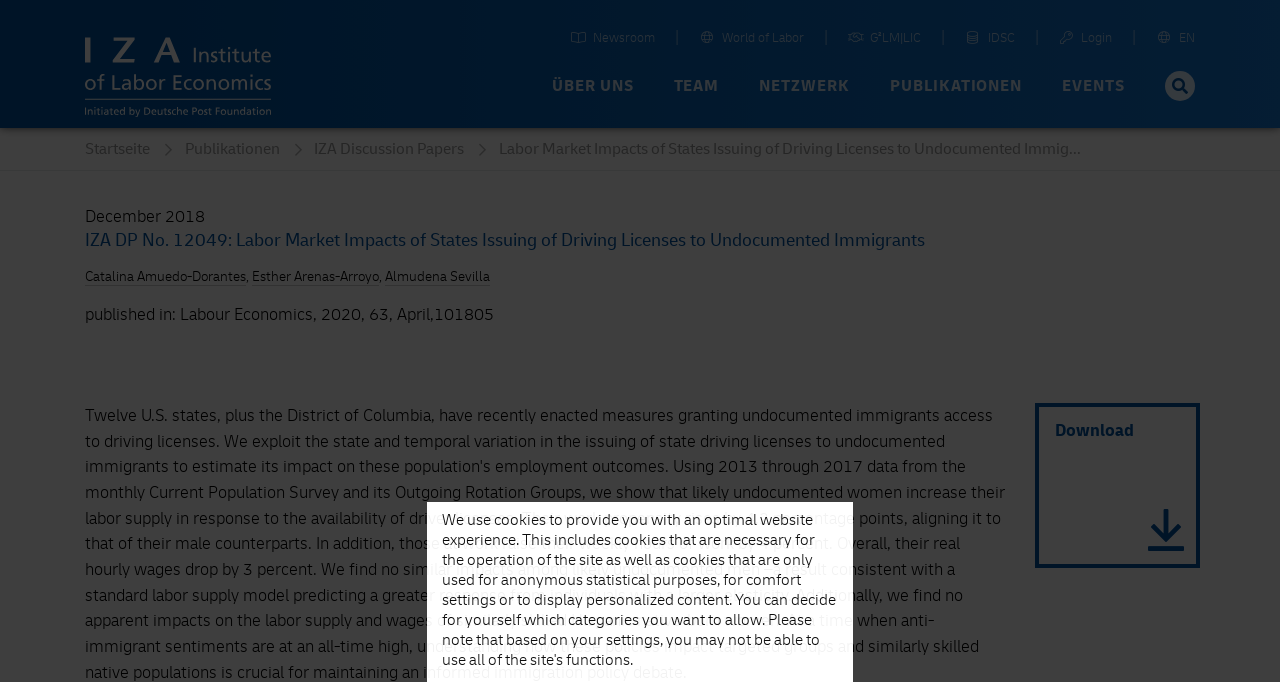Could you find the bounding box coordinates of the clickable area to complete this instruction: "View publication details"?

[0.389, 0.204, 0.844, 0.233]